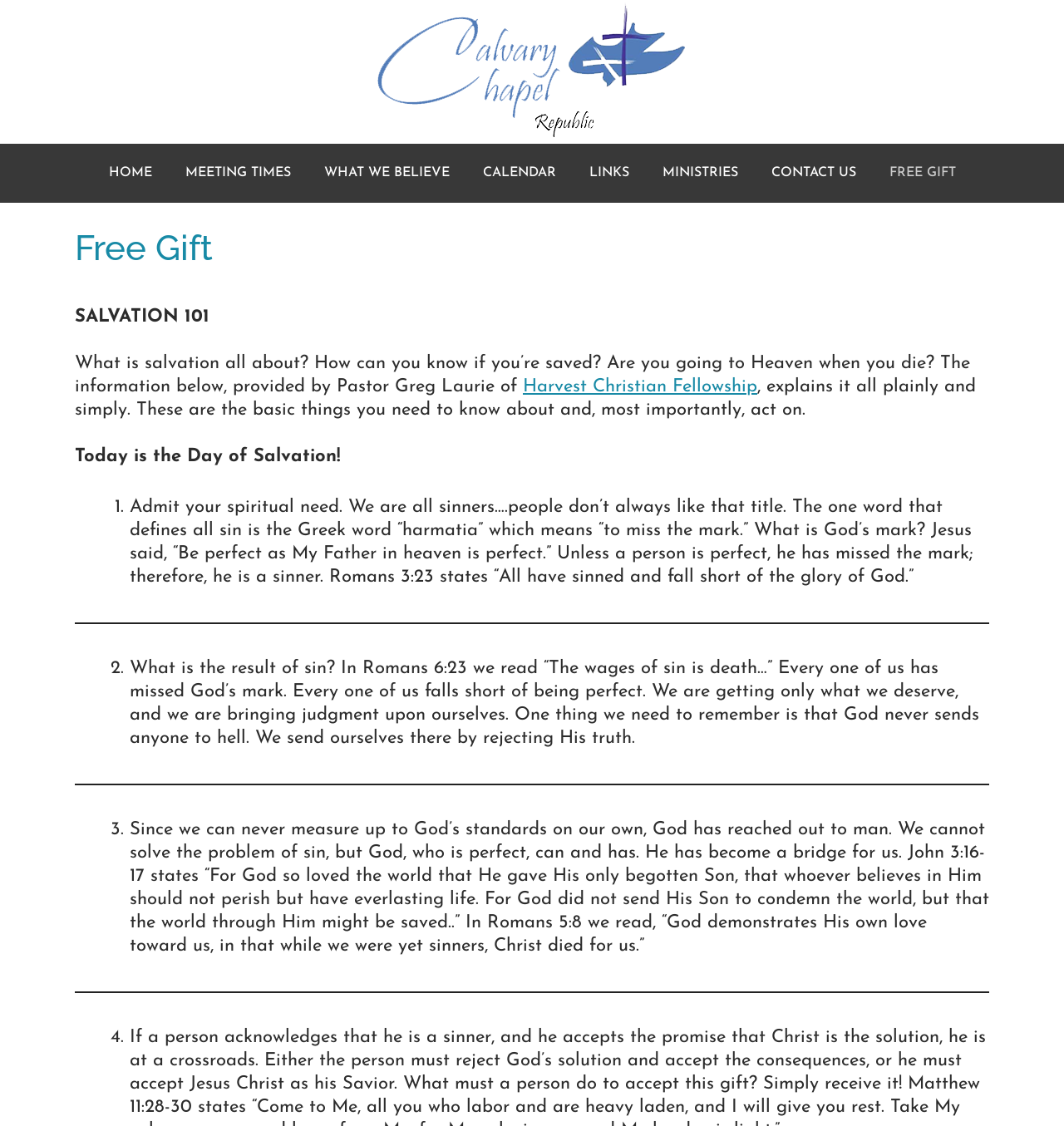Who is the author of the salvation information?
Answer the question with a thorough and detailed explanation.

I found the answer by looking at the static text element with the text 'The information below, provided by Pastor Greg Laurie of Harvest Christian Fellowship'.